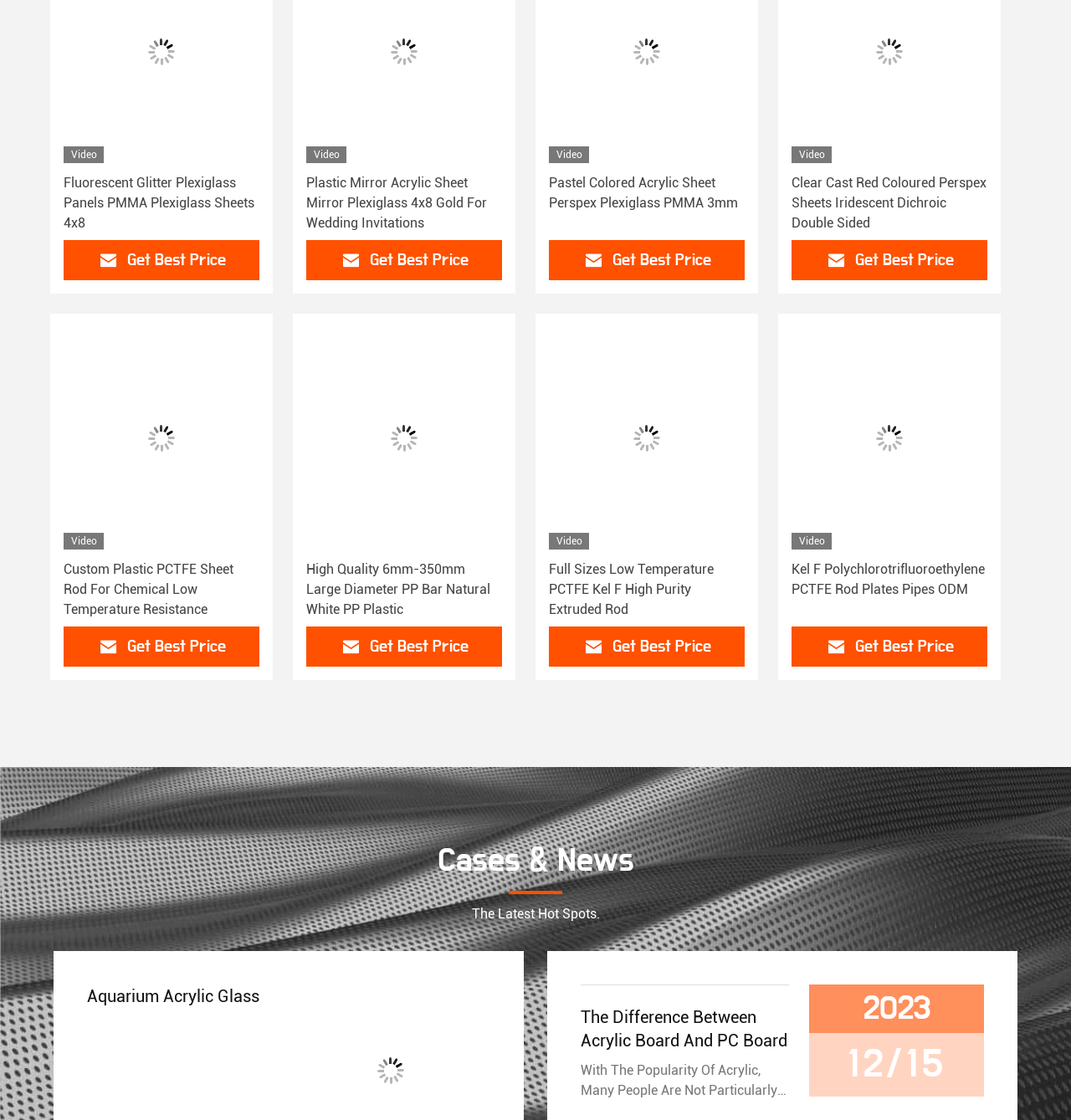Find the bounding box coordinates of the element's region that should be clicked in order to follow the given instruction: "Watch the video for 'Pastel Colored Acrylic Sheet Perspex Plexiglass PMMA 3mm'". The coordinates should consist of four float numbers between 0 and 1, i.e., [left, top, right, bottom].

[0.519, 0.133, 0.543, 0.143]